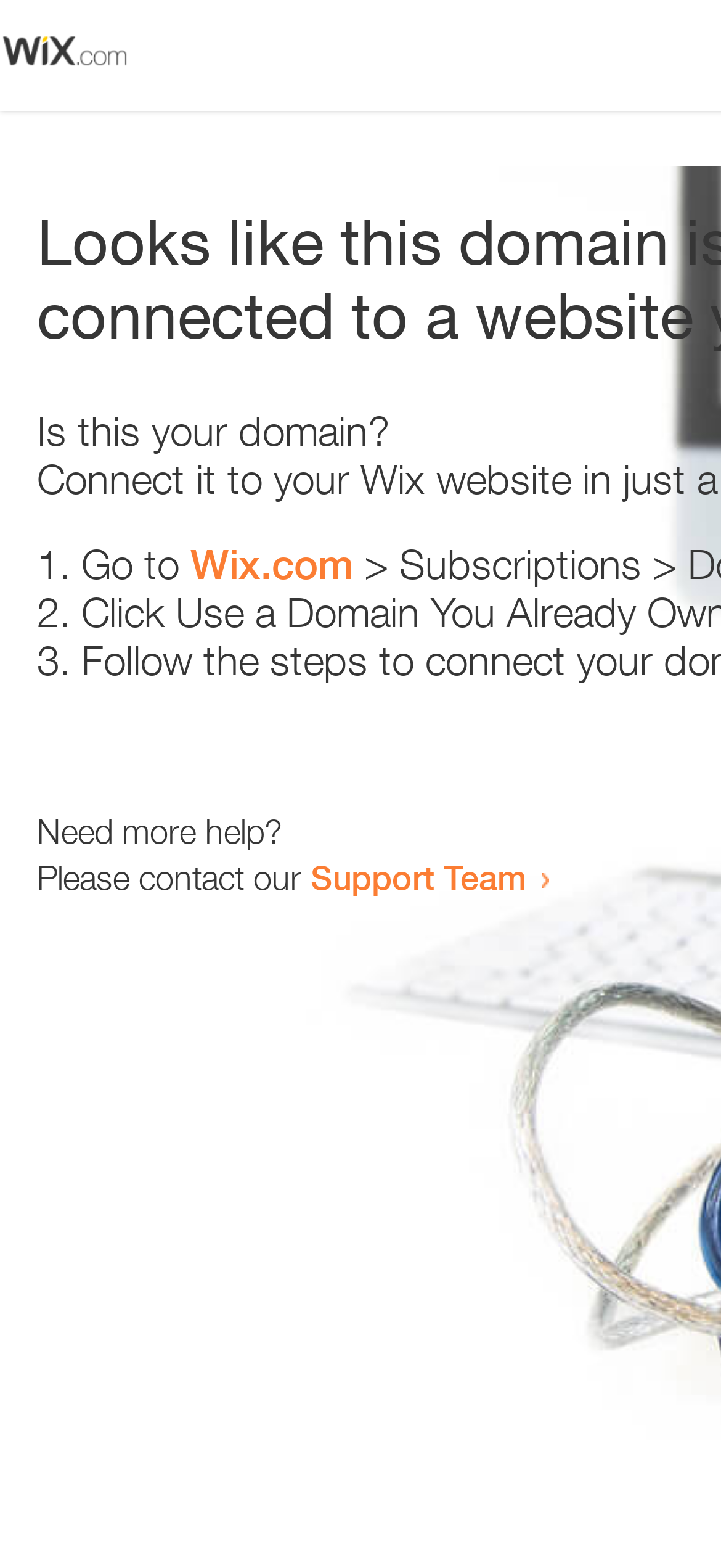What is the tone of the webpage?
Using the image, provide a detailed and thorough answer to the question.

The webpage contains text 'Need more help?' and a link to the Support Team which suggests that the tone of the webpage is helpful. The presence of a list with three steps to resolve the issue also implies that the webpage is trying to assist users in resolving their problem.